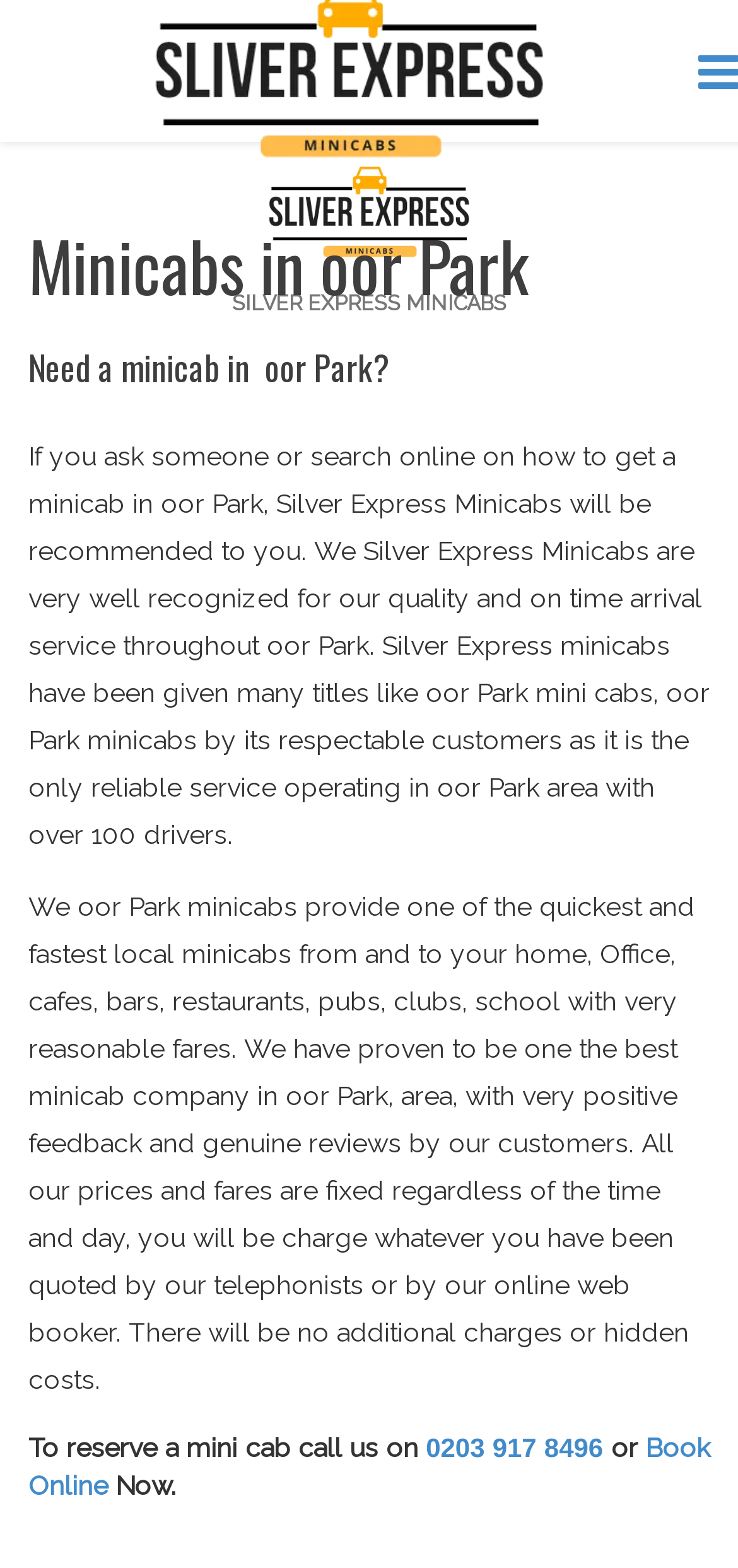Bounding box coordinates are specified in the format (top-left x, top-left y, bottom-right x, bottom-right y). All values are floating point numbers bounded between 0 and 1. Please provide the bounding box coordinate of the region this sentence describes: Book Online

[0.038, 0.914, 0.962, 0.957]